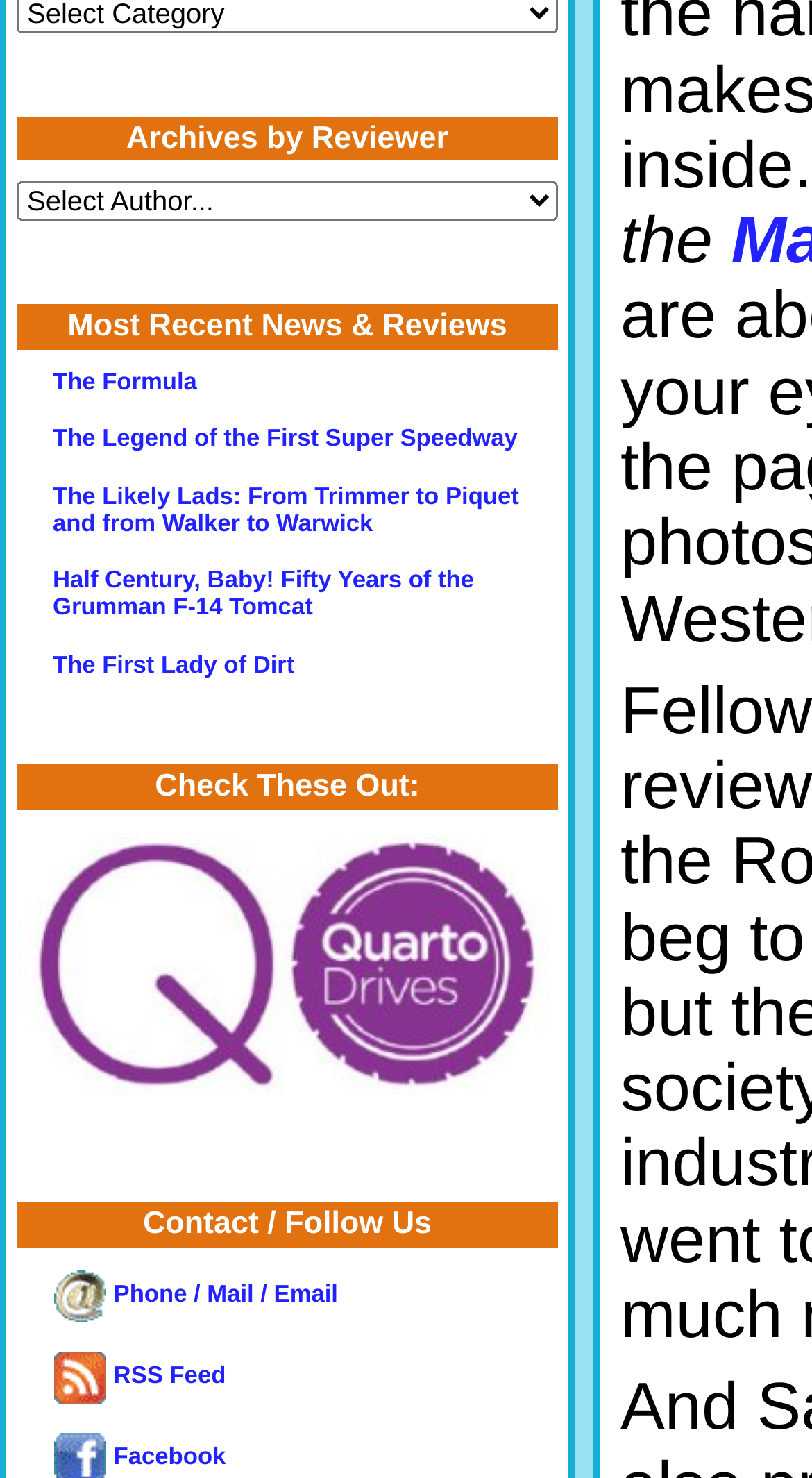Provide the bounding box coordinates of the section that needs to be clicked to accomplish the following instruction: "Select a reviewer from the dropdown."

[0.021, 0.123, 0.687, 0.15]